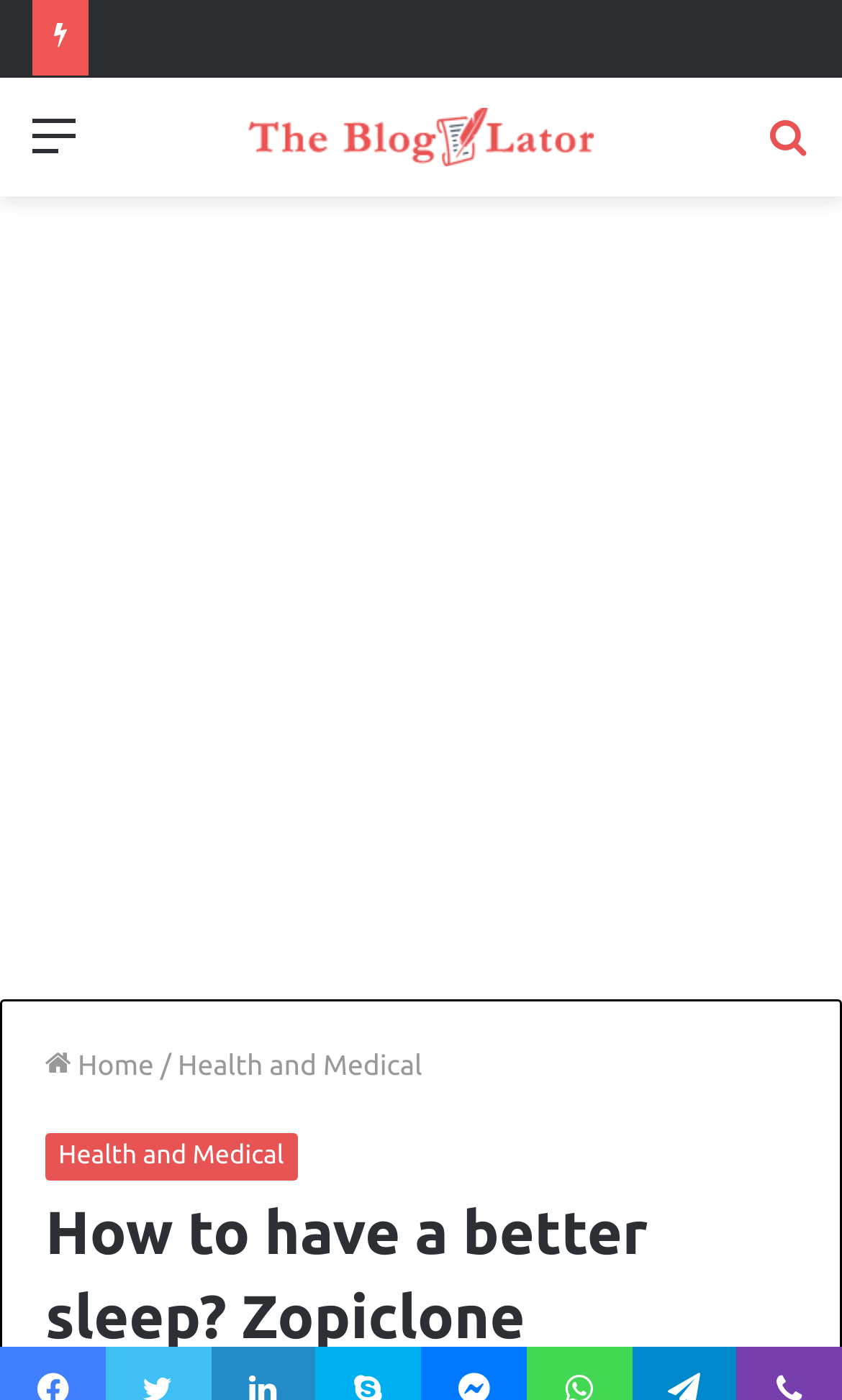Find the bounding box coordinates for the HTML element described in this sentence: "Home". Provide the coordinates as four float numbers between 0 and 1, in the format [left, top, right, bottom].

[0.054, 0.75, 0.183, 0.772]